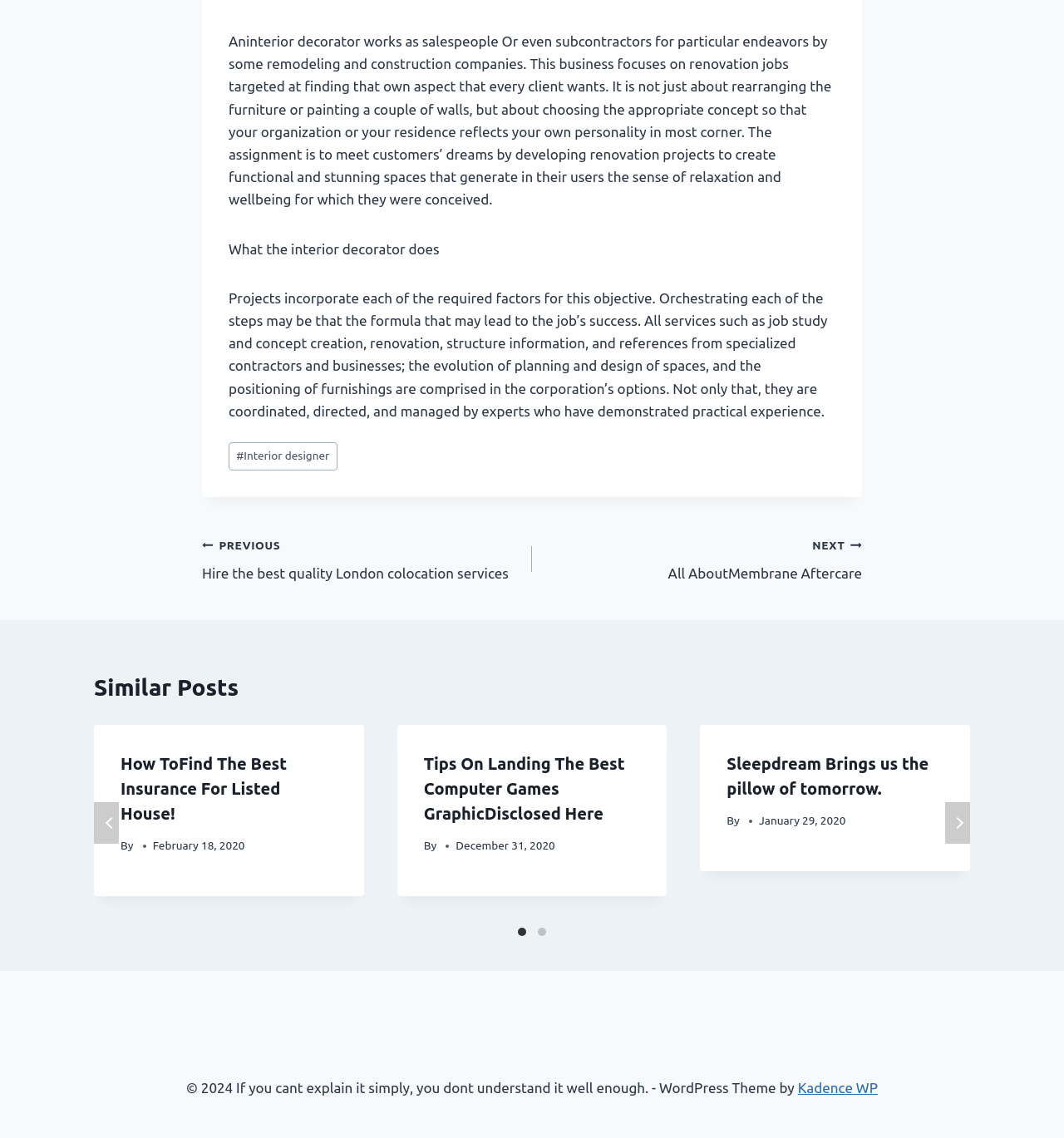How many pages are there in the carousel?
Give a one-word or short phrase answer based on the image.

2